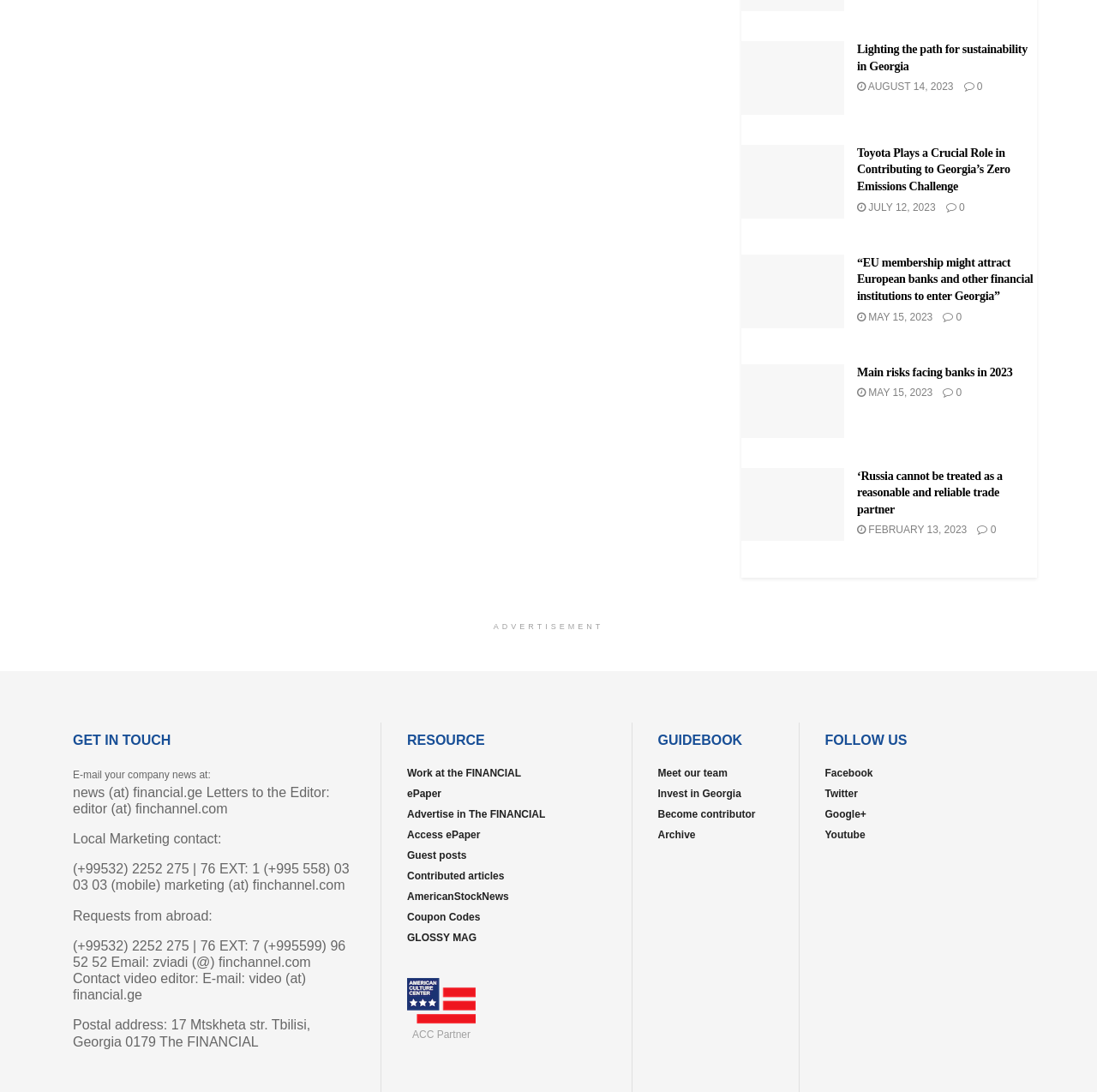Find the bounding box coordinates for the area that must be clicked to perform this action: "Follow on Facebook".

[0.752, 0.703, 0.796, 0.714]